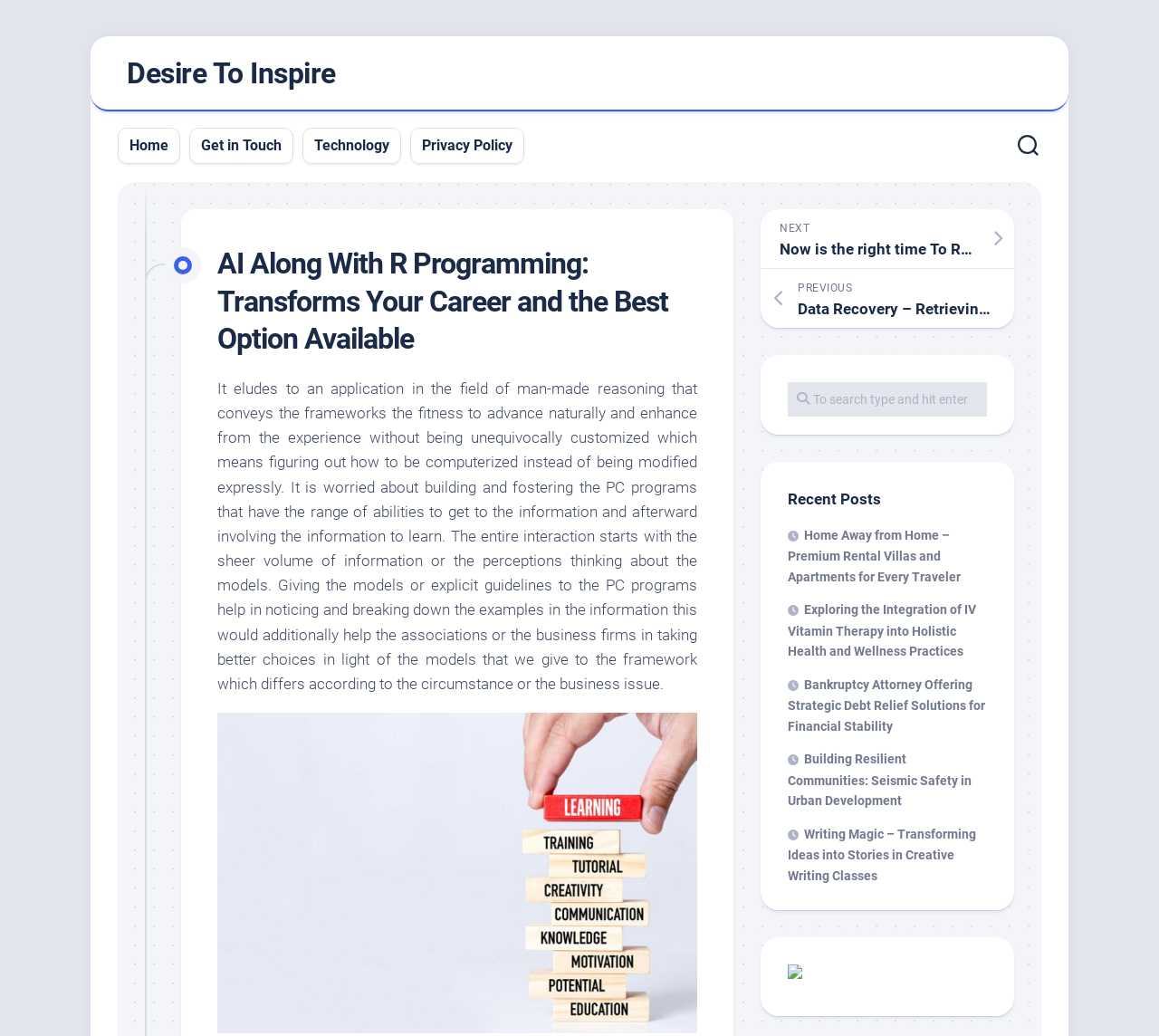Please identify the bounding box coordinates of the clickable region that I should interact with to perform the following instruction: "Click on the 'Technology' link". The coordinates should be expressed as four float numbers between 0 and 1, i.e., [left, top, right, bottom].

[0.271, 0.131, 0.336, 0.15]